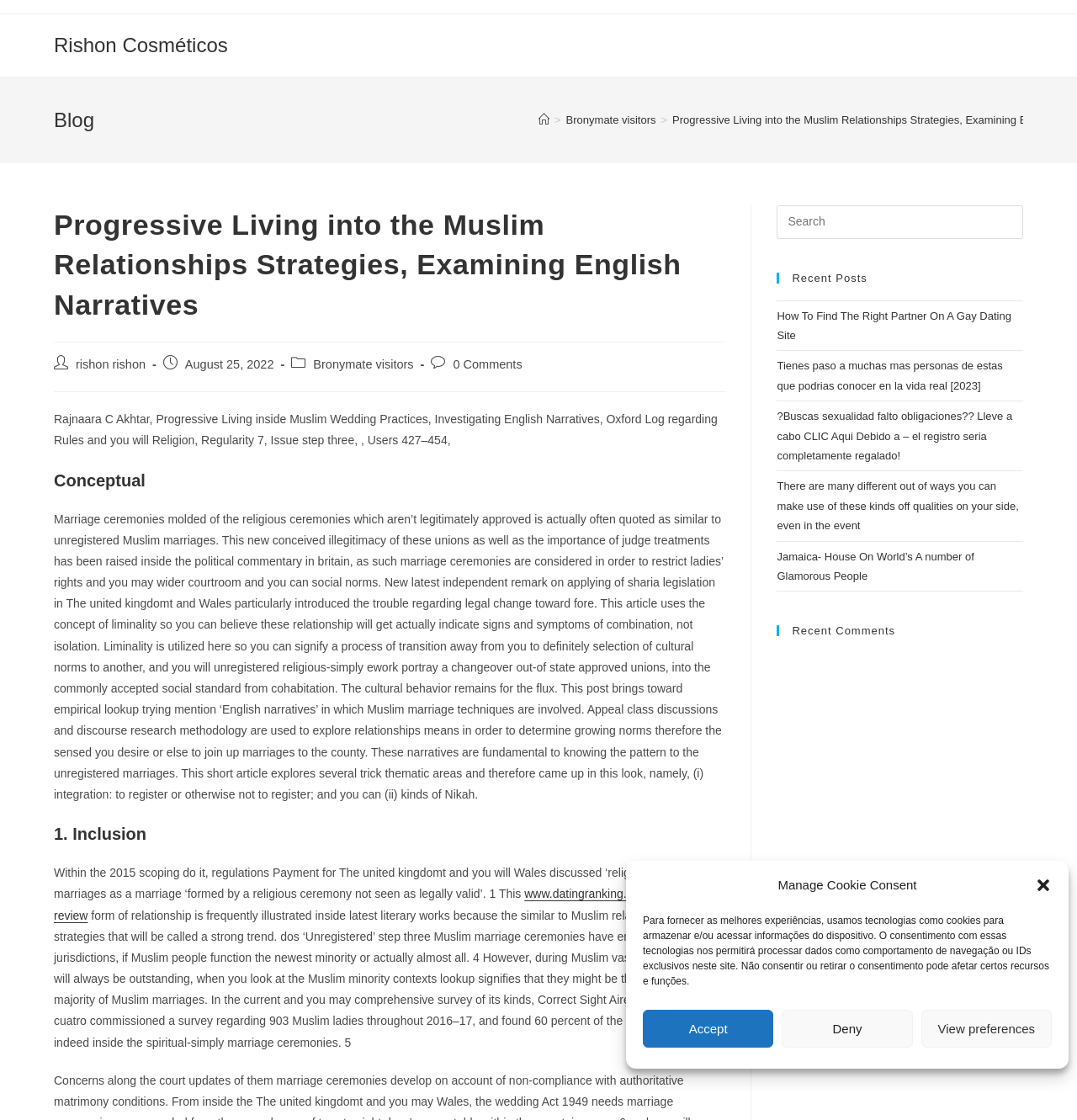Respond to the question with just a single word or phrase: 
What is the purpose of the 'Manage Cookie Consent' dialog?

To manage cookie consent